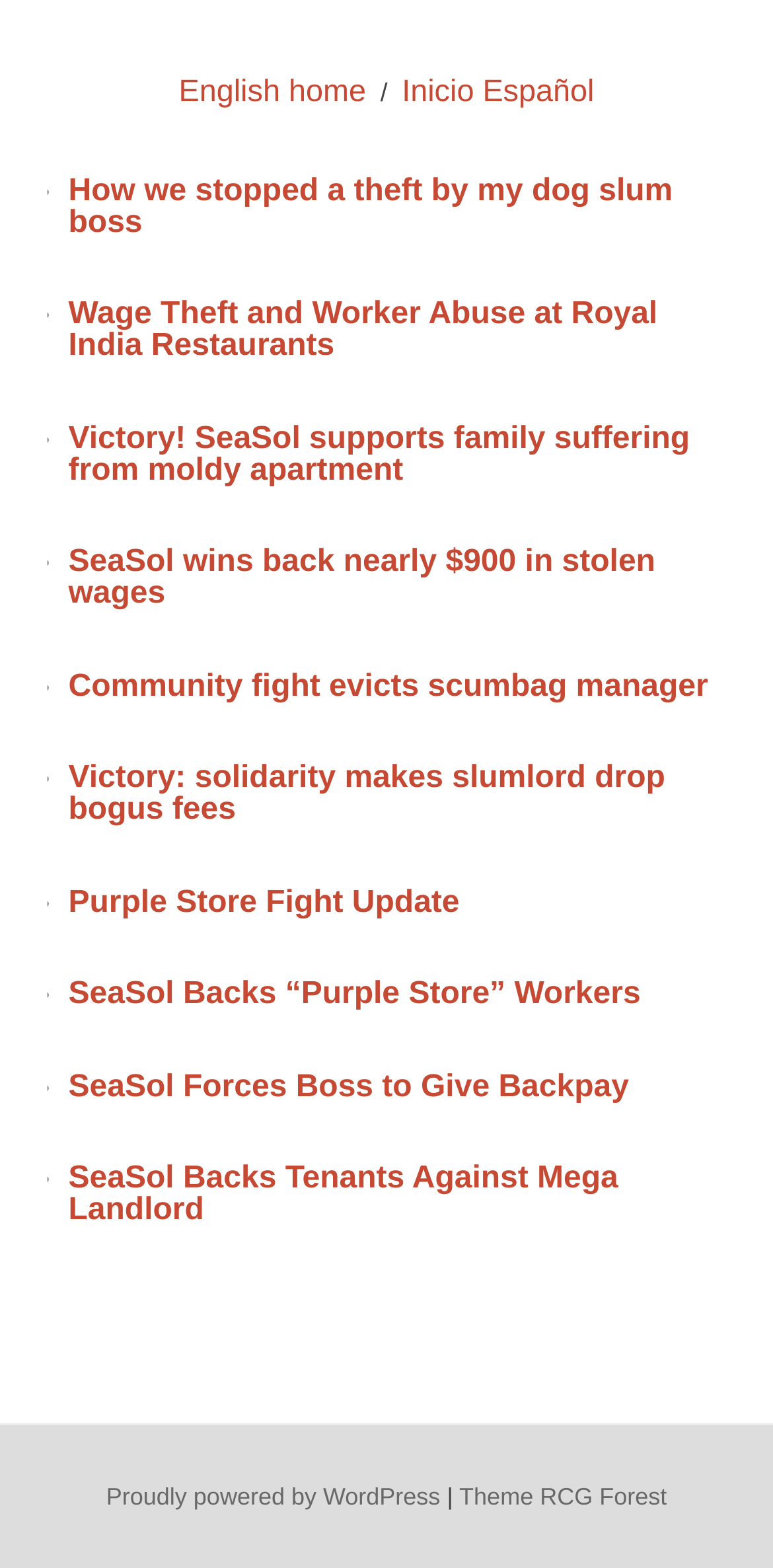Please identify the coordinates of the bounding box that should be clicked to fulfill this instruction: "Check Proudly powered by WordPress".

[0.137, 0.945, 0.57, 0.963]